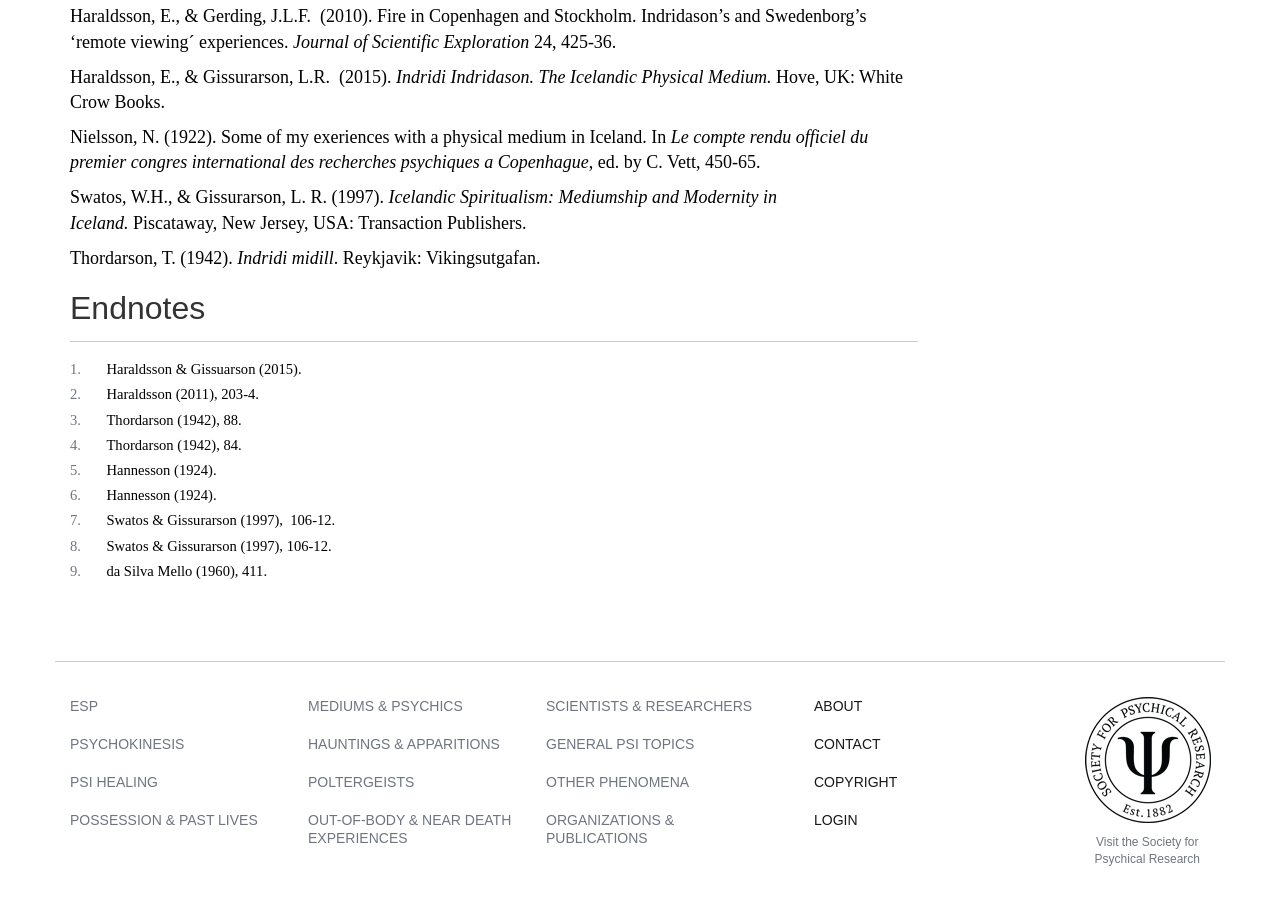Using the description "Psi Healing", predict the bounding box of the relevant HTML element.

[0.055, 0.857, 0.123, 0.875]